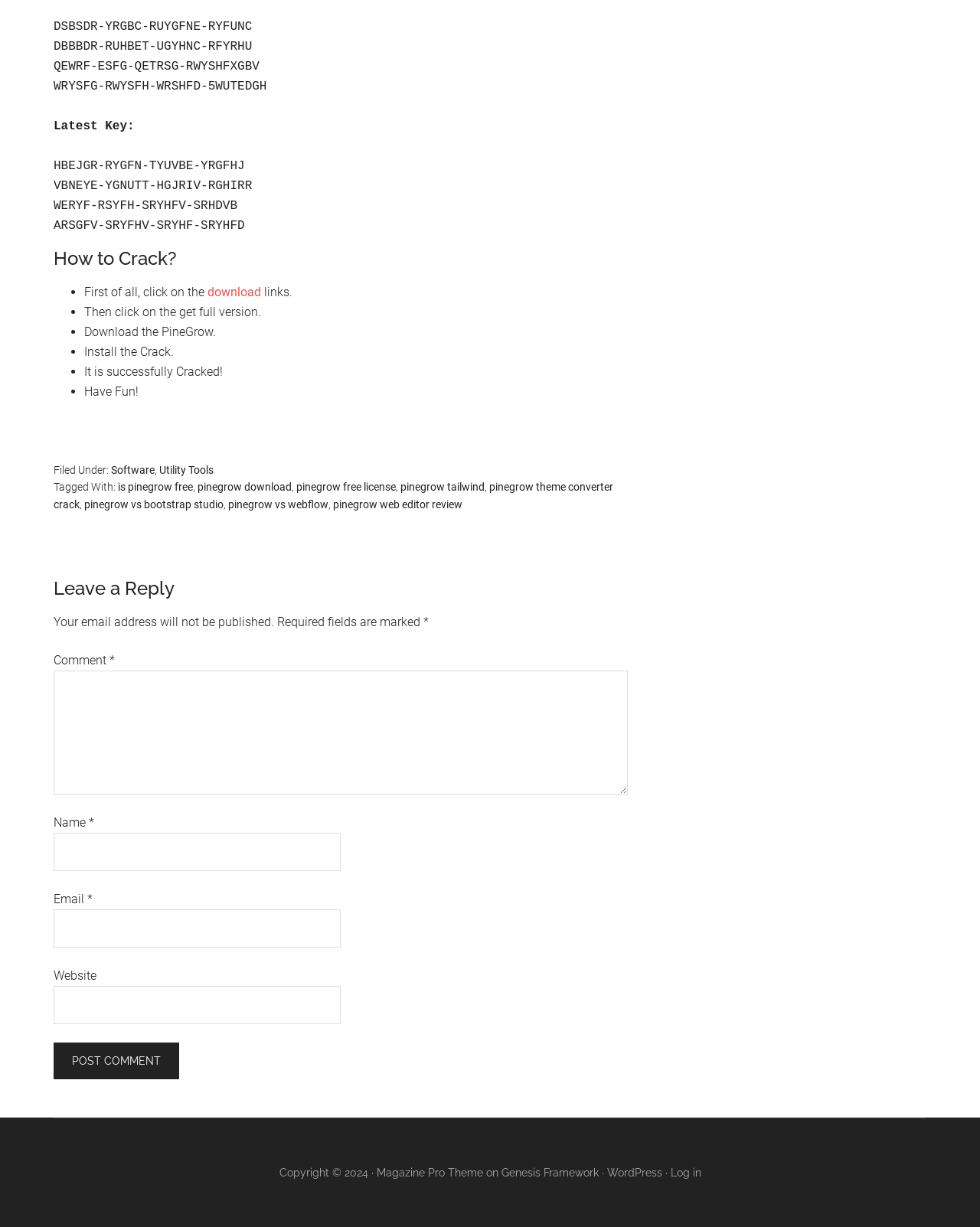Identify the coordinates of the bounding box for the element that must be clicked to accomplish the instruction: "Click on the 'Software' link".

[0.113, 0.378, 0.158, 0.388]